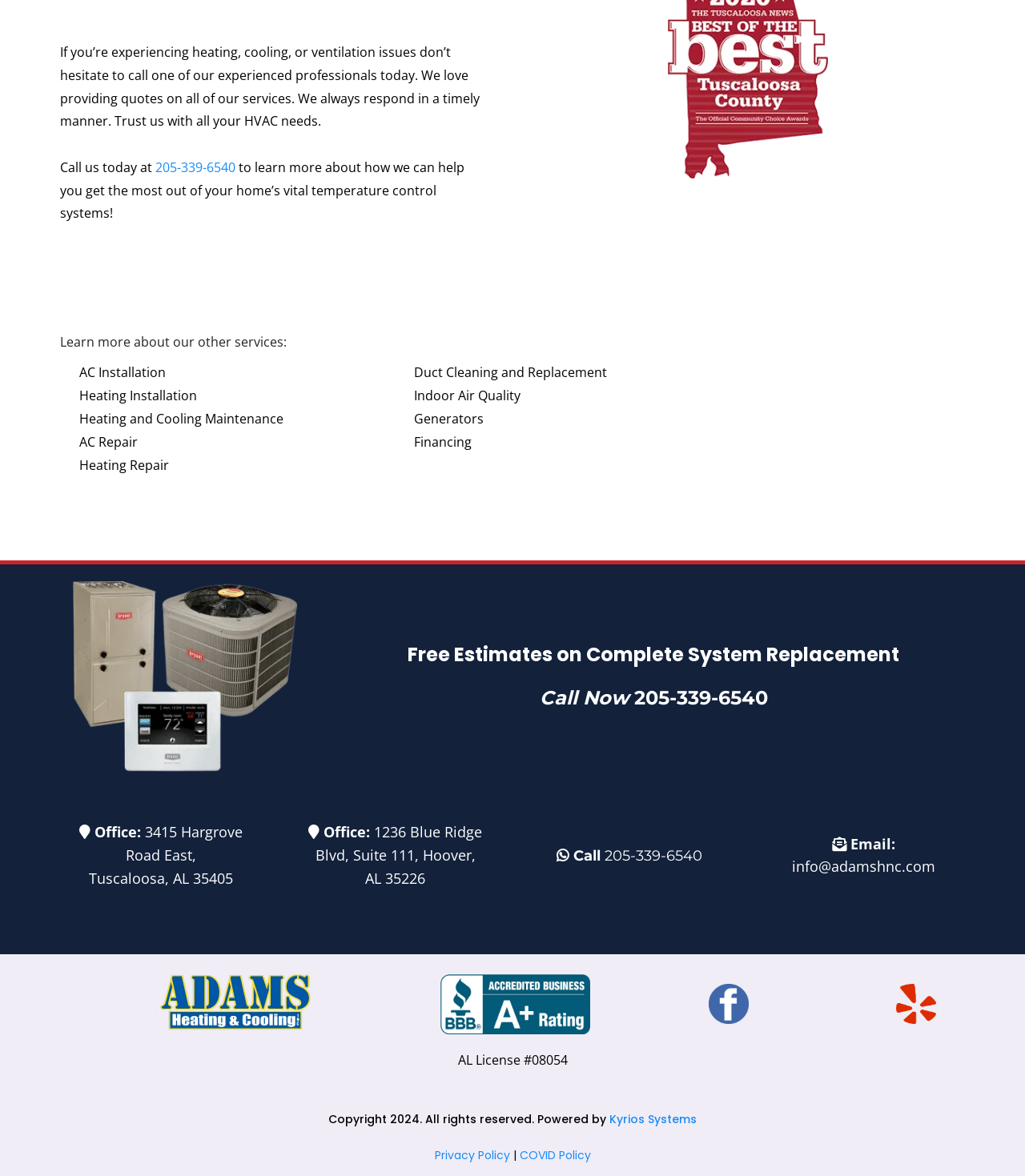Given the element description "aria-label="https://www.bbb.org/us/al/tuscaloosa/profile/heating-and-air-conditioning/adams-heating-cooling-inc-0463-90026630"" in the screenshot, predict the bounding box coordinates of that UI element.

[0.059, 0.828, 0.398, 0.879]